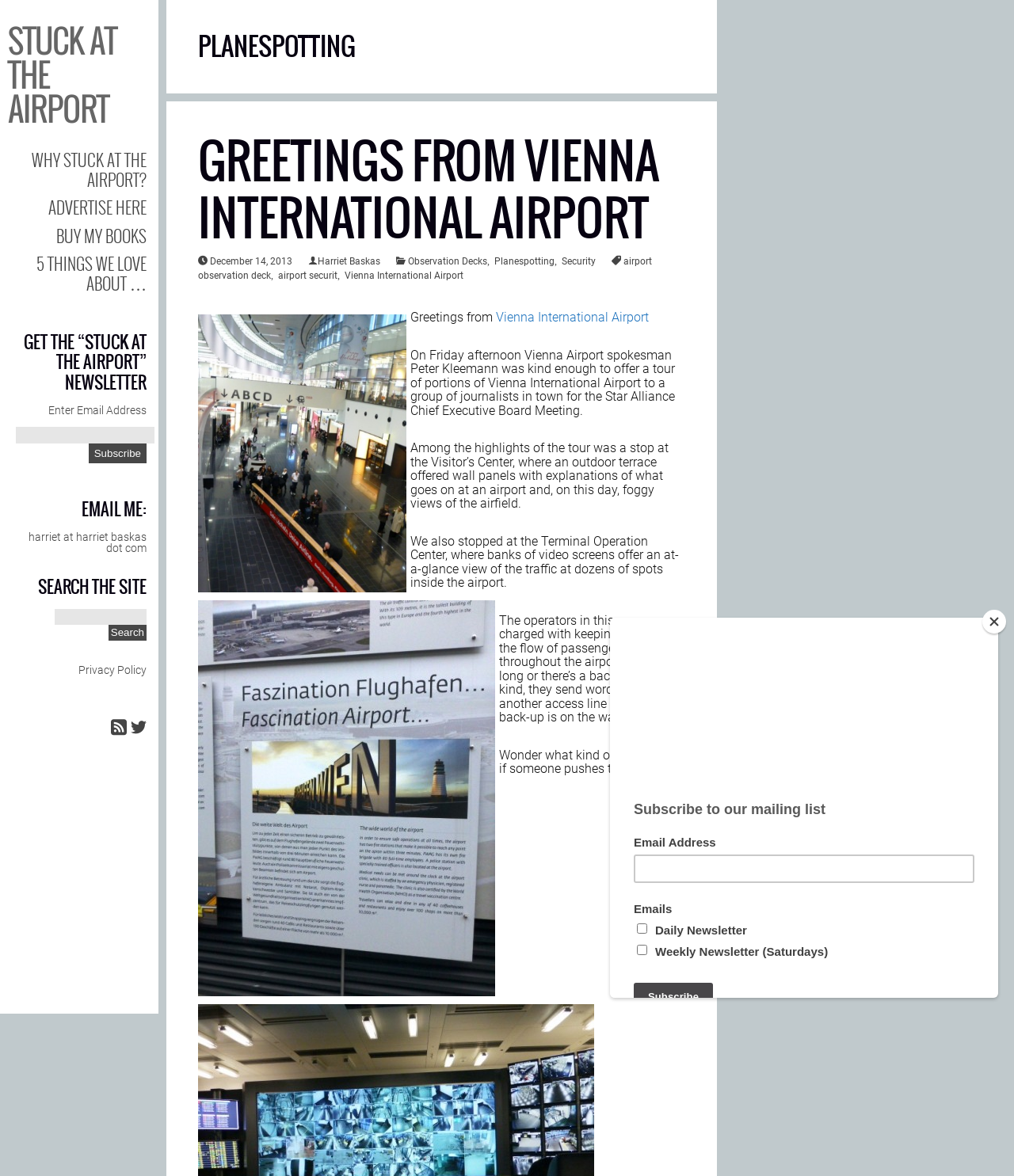From the element description: "Harriet Baskas", extract the bounding box coordinates of the UI element. The coordinates should be expressed as four float numbers between 0 and 1, in the order [left, top, right, bottom].

[0.313, 0.218, 0.375, 0.227]